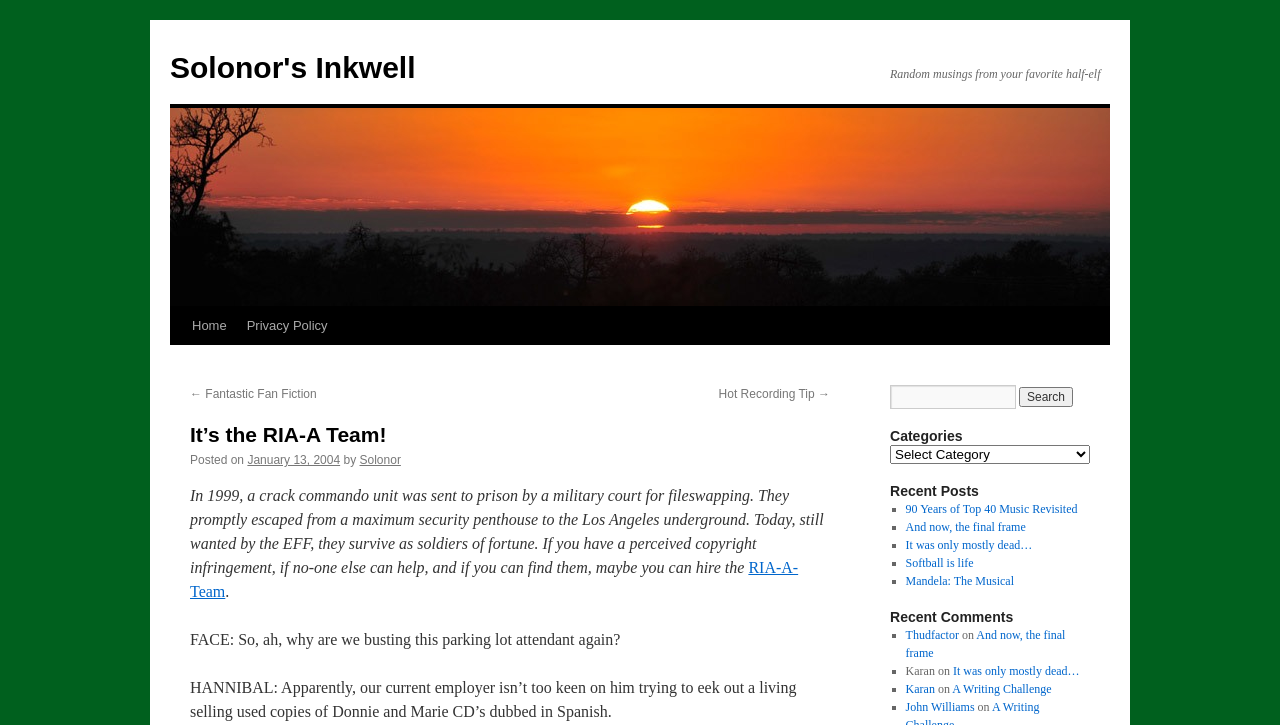Using the information in the image, give a comprehensive answer to the question: 
What type of content is listed under 'Recent Posts'?

The 'Recent Posts' section lists several links to recent blog posts, including '90 Years of Top 40 Music Revisited', 'And now, the final frame', and others. These are likely recent articles or entries on the blog.